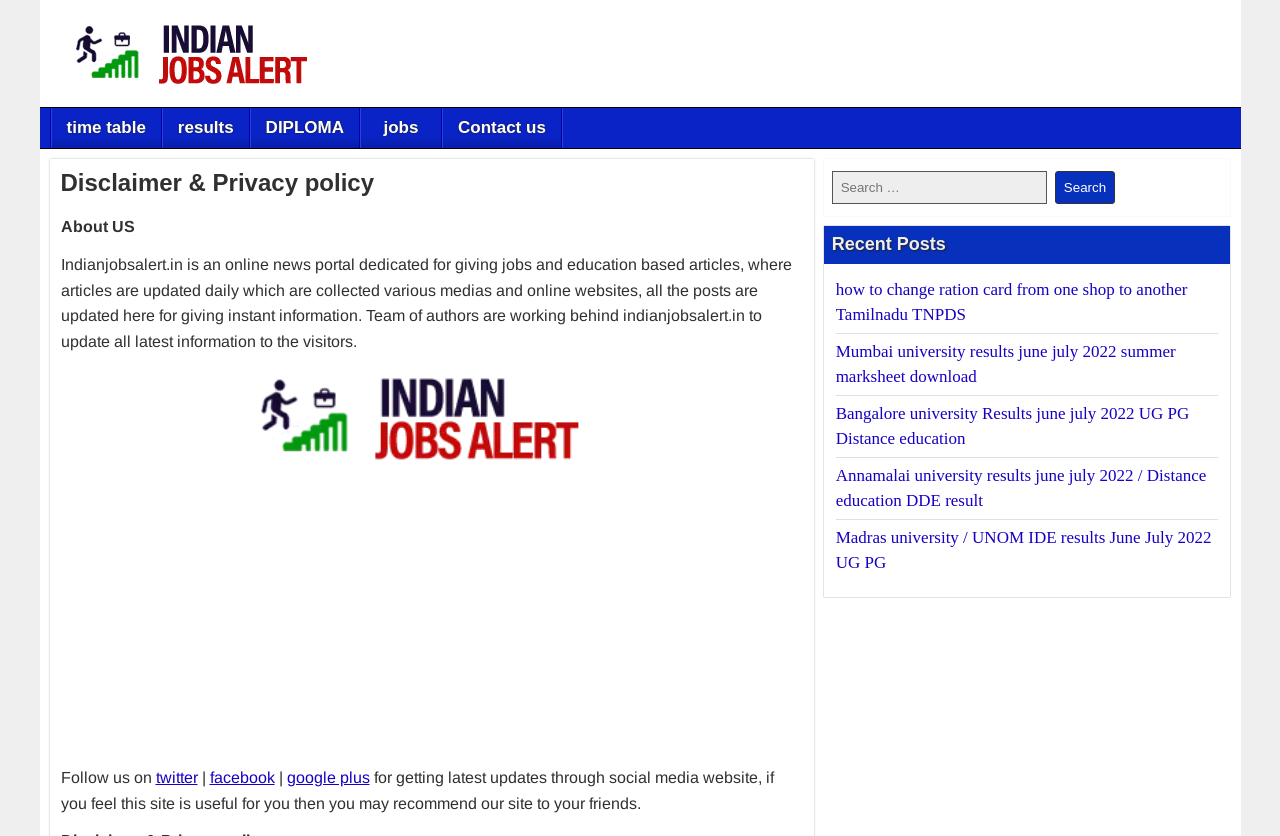Bounding box coordinates are specified in the format (top-left x, top-left y, bottom-right x, bottom-right y). All values are floating point numbers bounded between 0 and 1. Please provide the bounding box coordinate of the region this sentence describes: Disclaimer & Privacy policy

[0.047, 0.203, 0.292, 0.235]